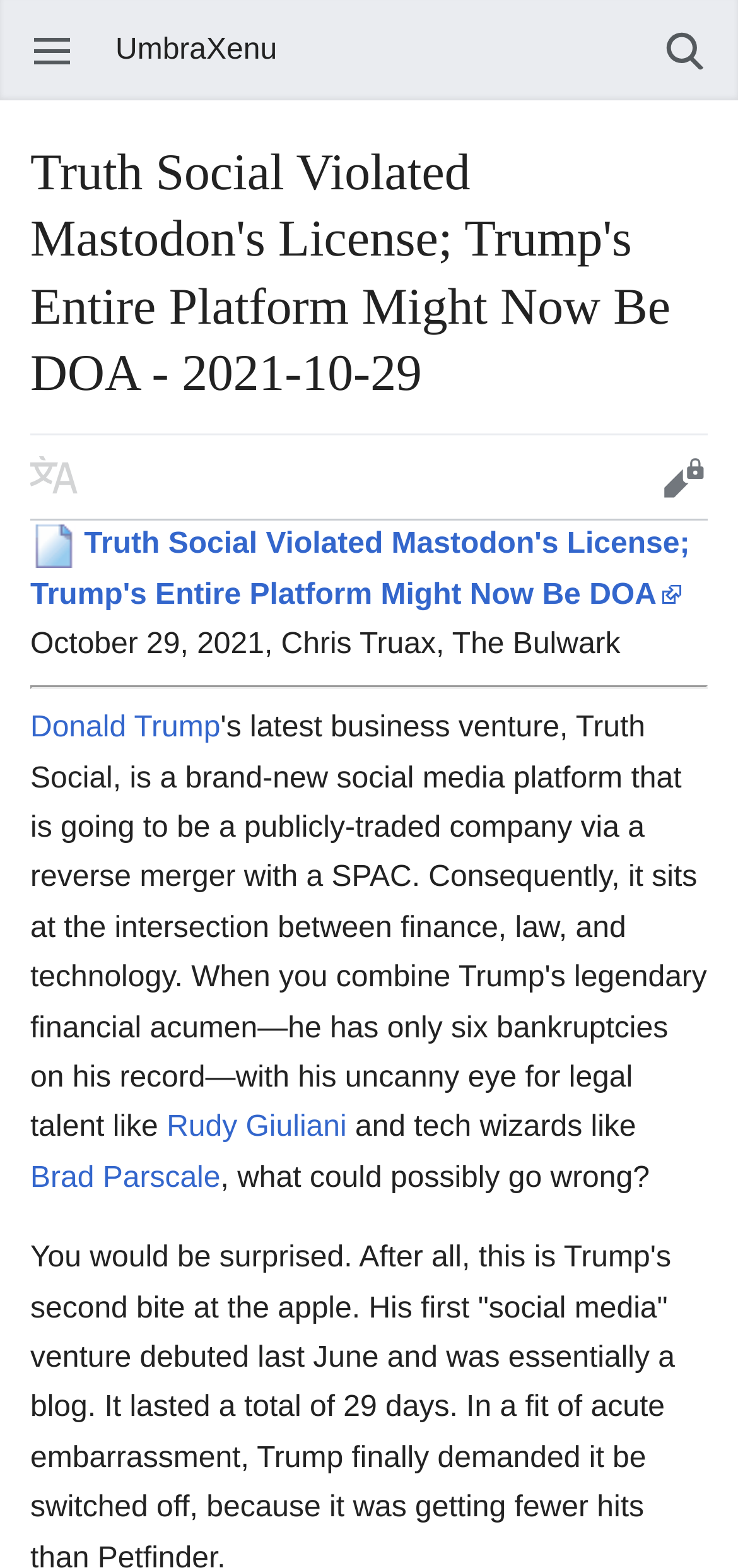Identify the bounding box coordinates of the clickable region to carry out the given instruction: "Visit Donald Trump's page".

[0.041, 0.454, 0.299, 0.475]